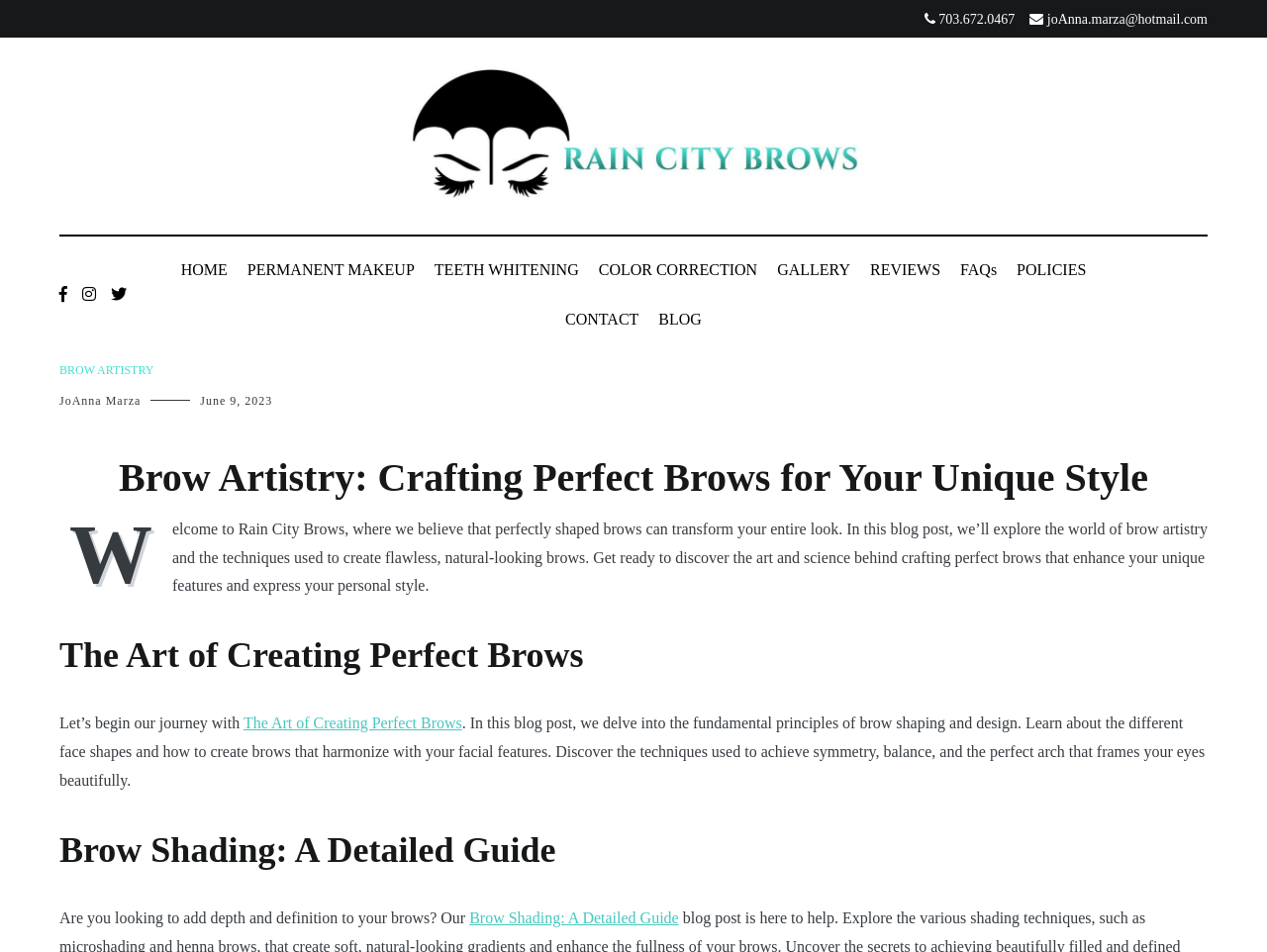Give a concise answer using only one word or phrase for this question:
What is the topic of the blog post?

Brow Artistry